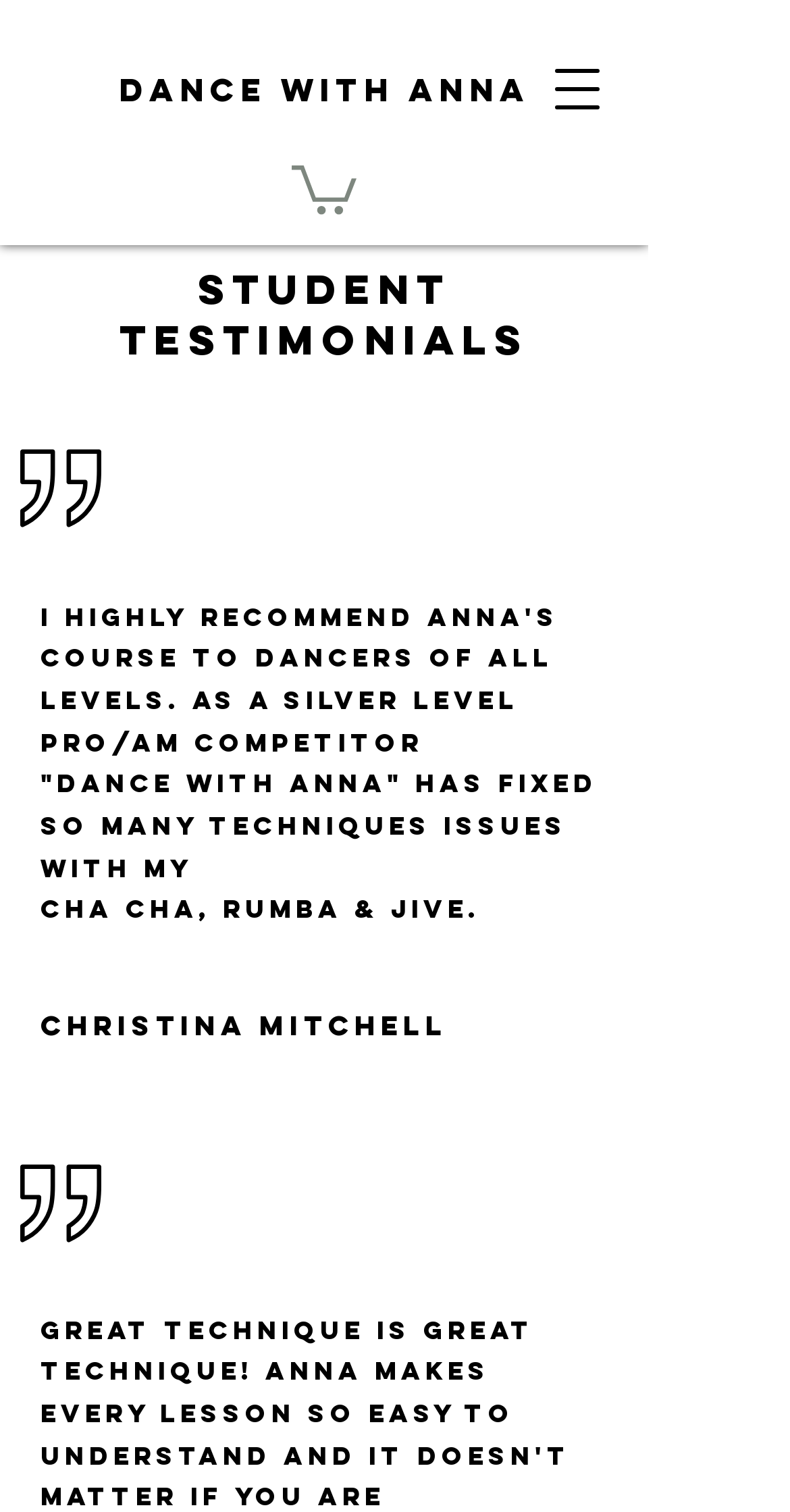How many images are on the webpage?
Please elaborate on the answer to the question with detailed information.

I analyzed the webpage and found only one image element, which is located near the top of the page.